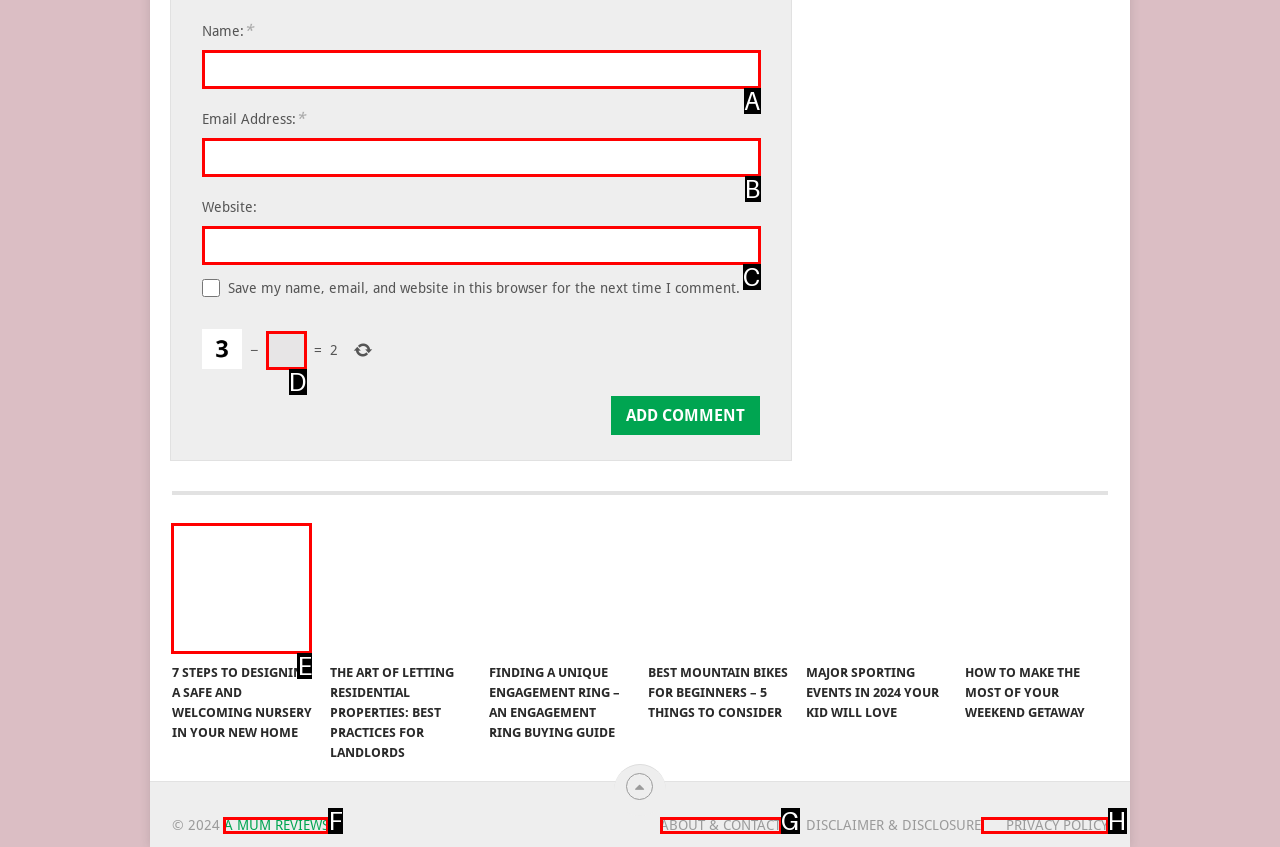Given the description: name="cptch_number", identify the HTML element that corresponds to it. Respond with the letter of the correct option.

D